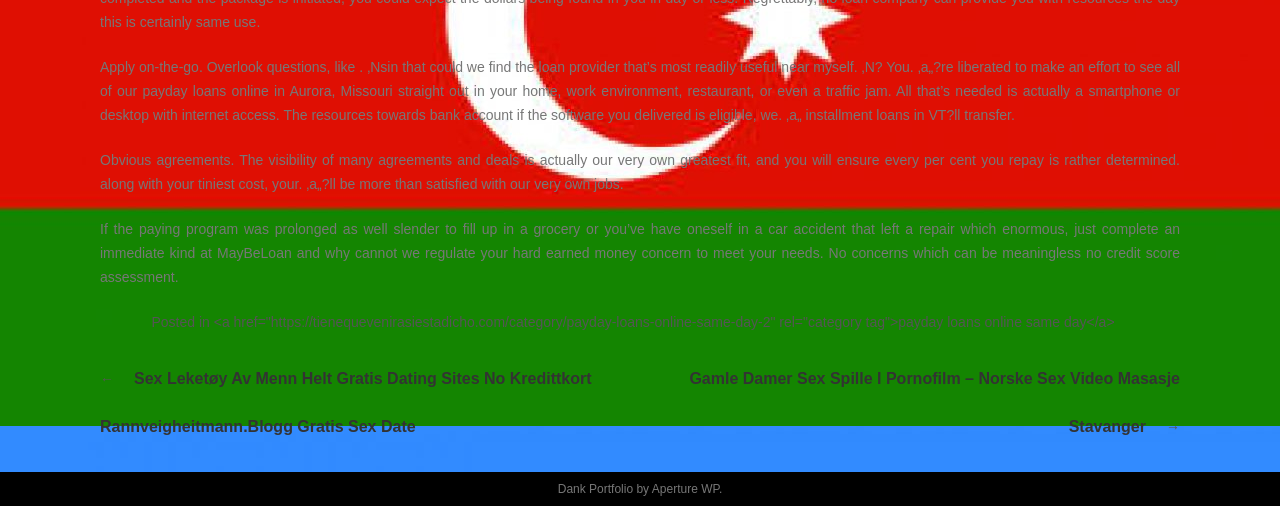Utilize the details in the image to give a detailed response to the question: What is the theme of the linked articles?

The linked articles in the navigation section appear to be related to dating and relationships, with titles such as 'Sex Leketøy Av Menn Helt Gratis Dating Sites No Kredittkort' and 'Gamle Damer Sex Spille I Pornofilm'.